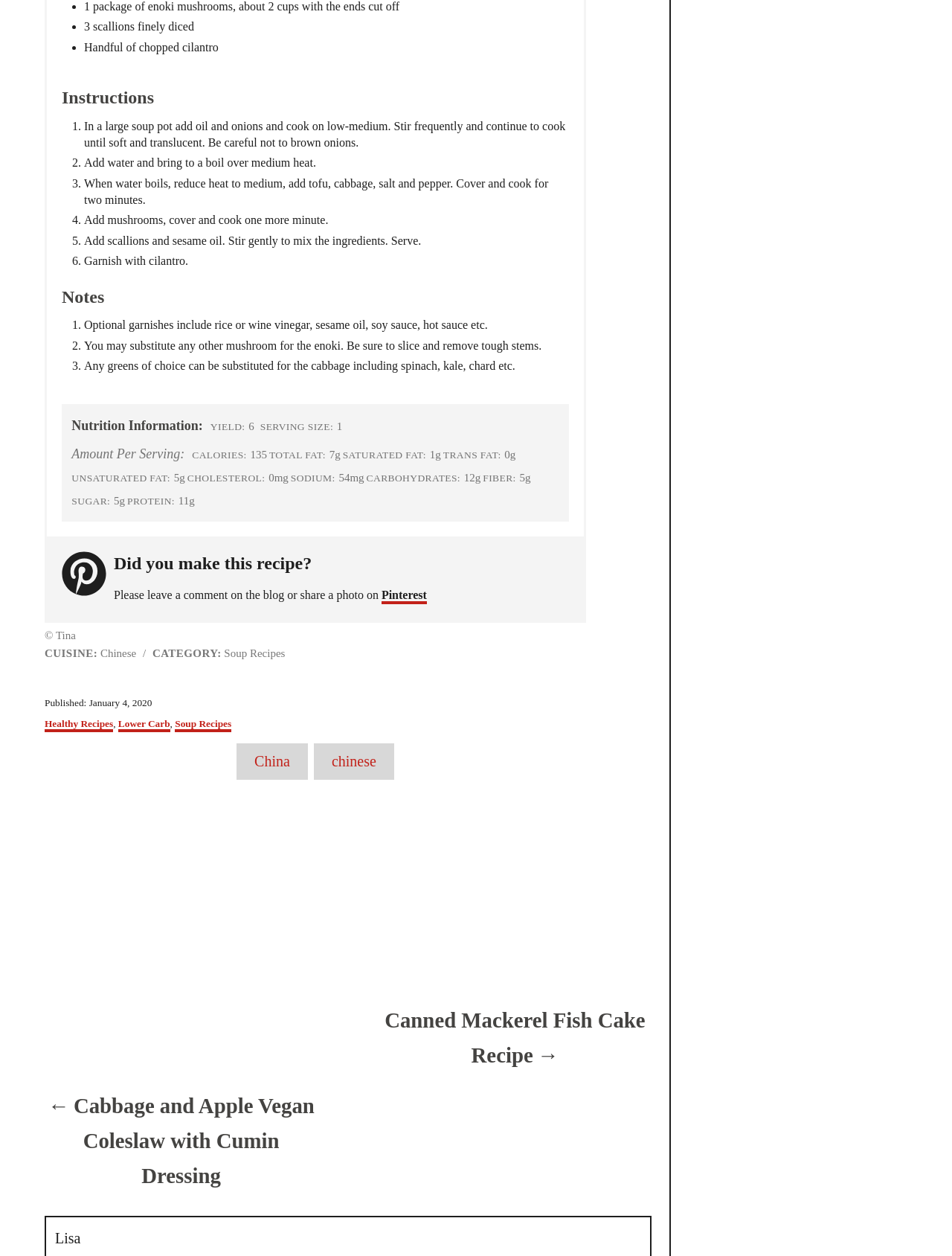What is the recipe's yield?
Use the information from the screenshot to give a comprehensive response to the question.

The yield of the recipe is mentioned in the 'Nutrition Information' section, where it says 'YIELD: 6'.